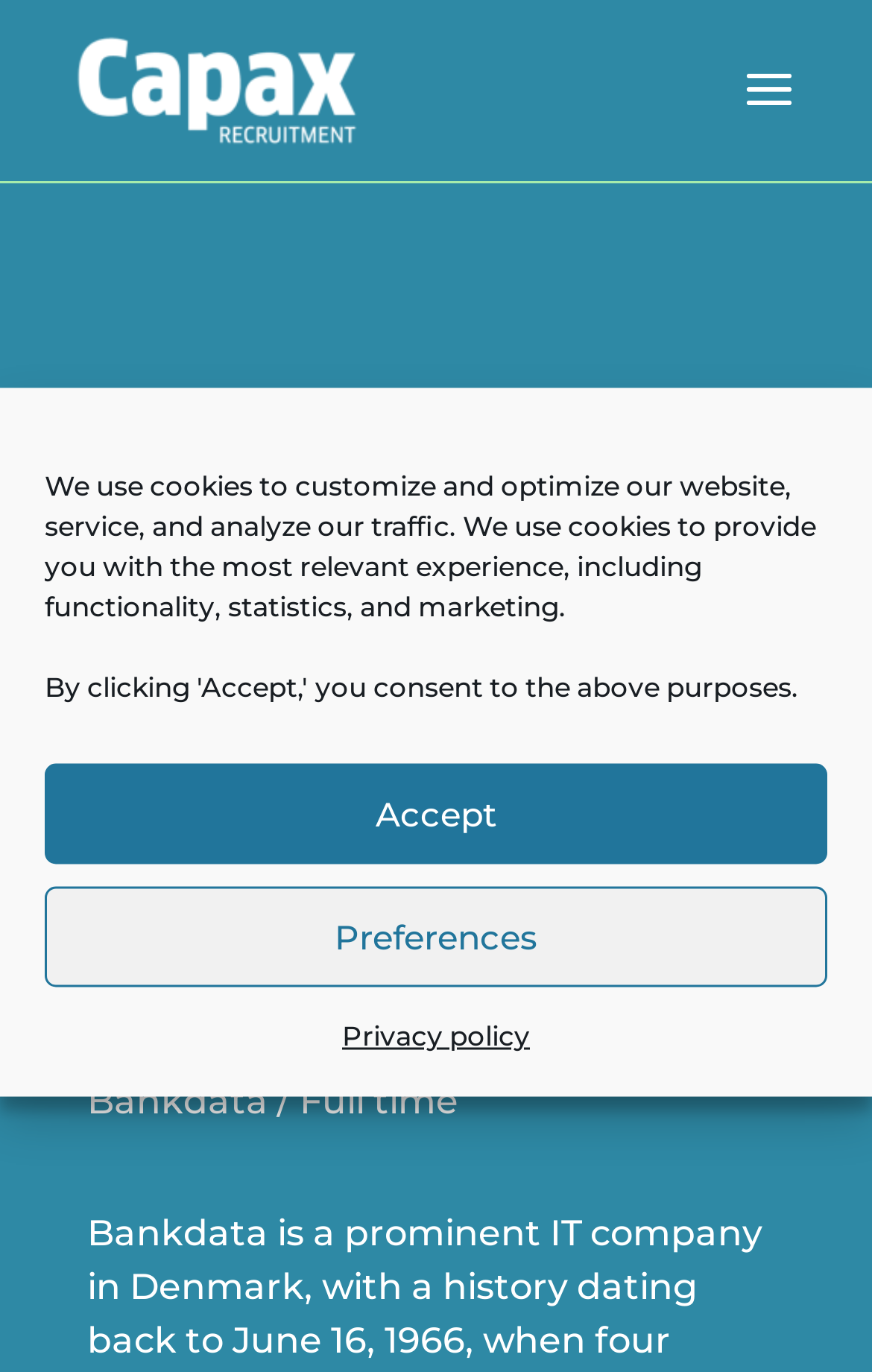Please determine the bounding box coordinates for the element with the description: "Preferences".

[0.051, 0.646, 0.949, 0.719]